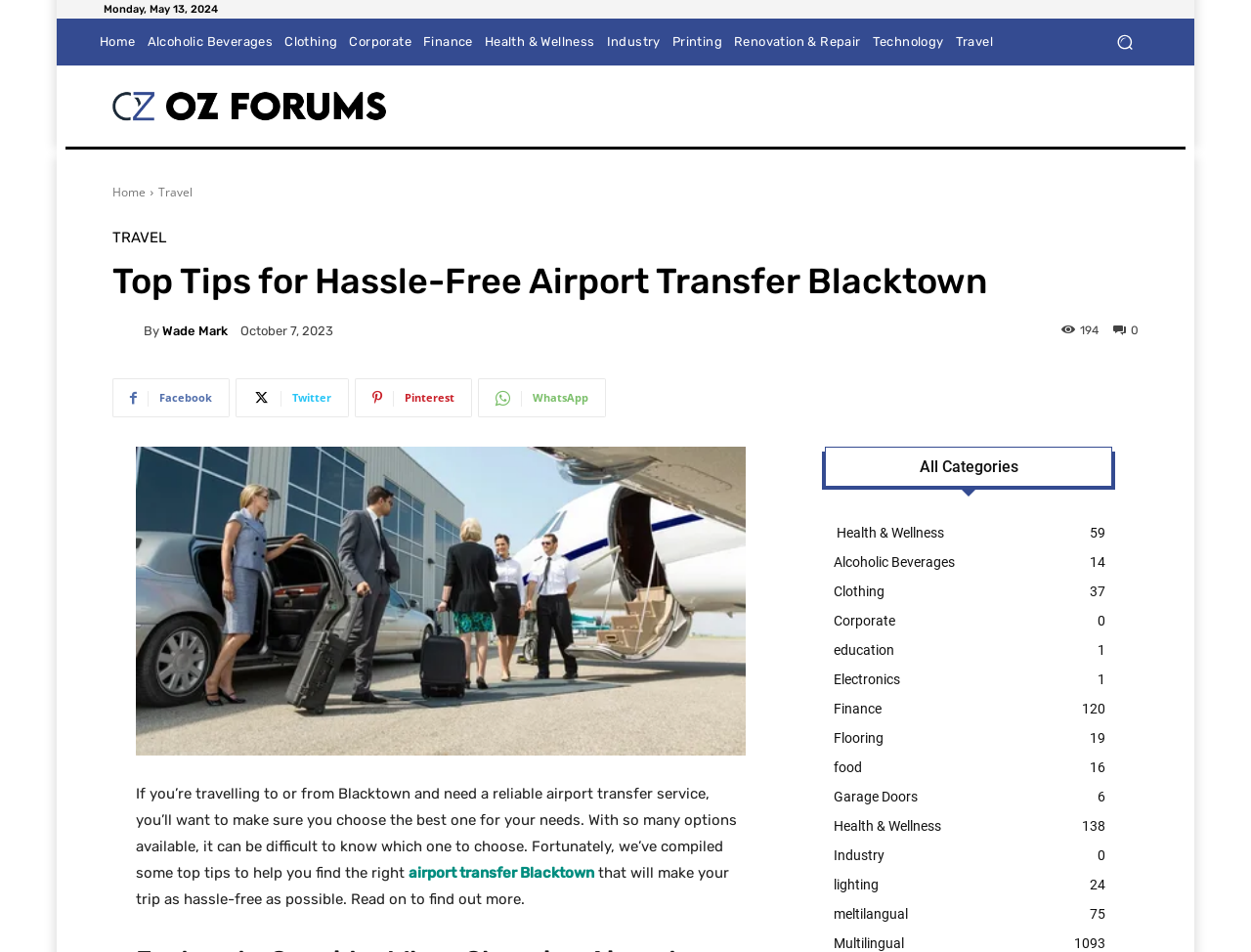Locate the UI element described as follows: "Health & Wellness 59". Return the bounding box coordinates as four float numbers between 0 and 1 in the order [left, top, right, bottom].

[0.657, 0.545, 0.891, 0.575]